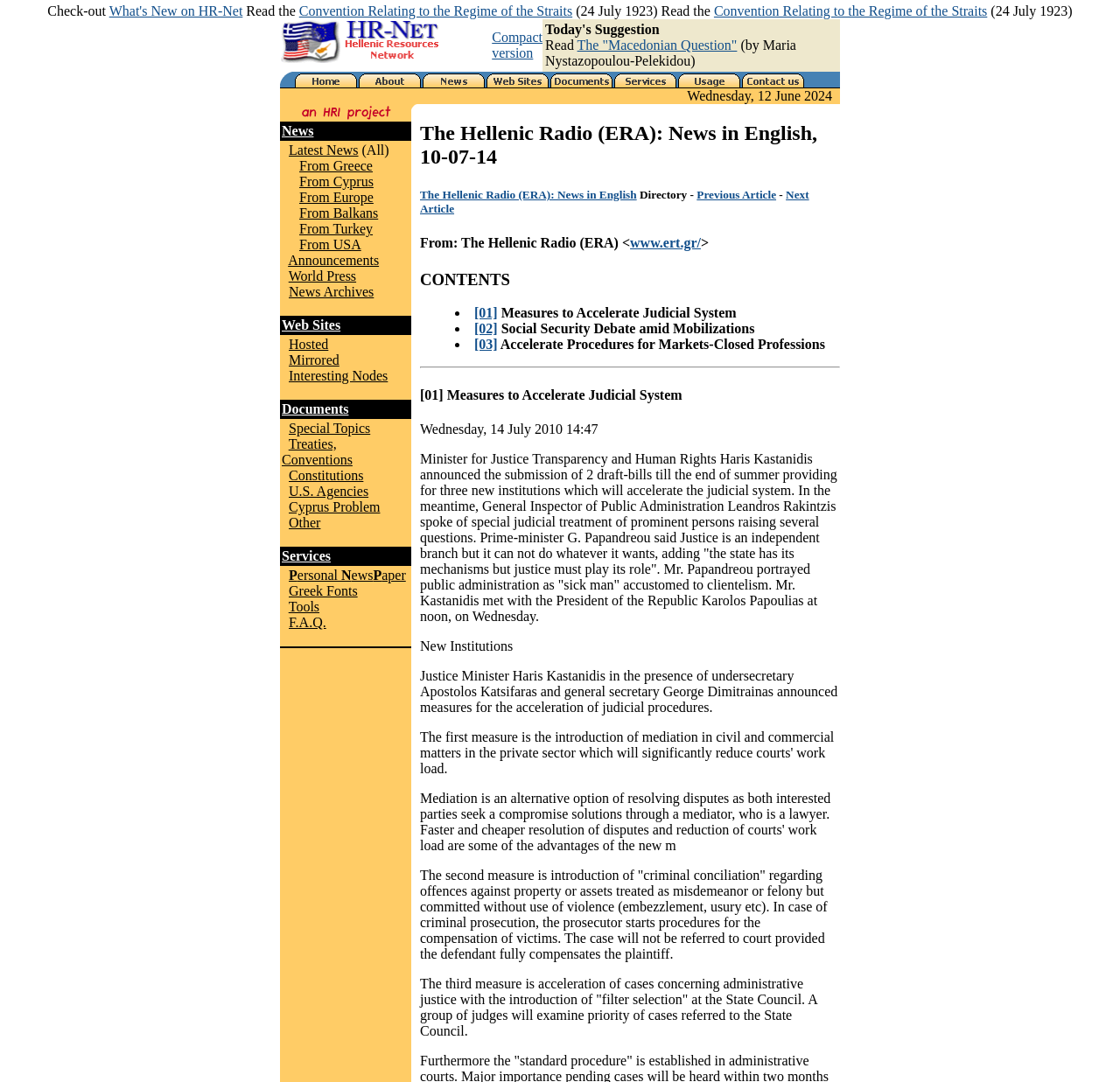Select the bounding box coordinates of the element I need to click to carry out the following instruction: "Read the Convention Relating to the Regime of the Straits".

[0.267, 0.003, 0.511, 0.017]